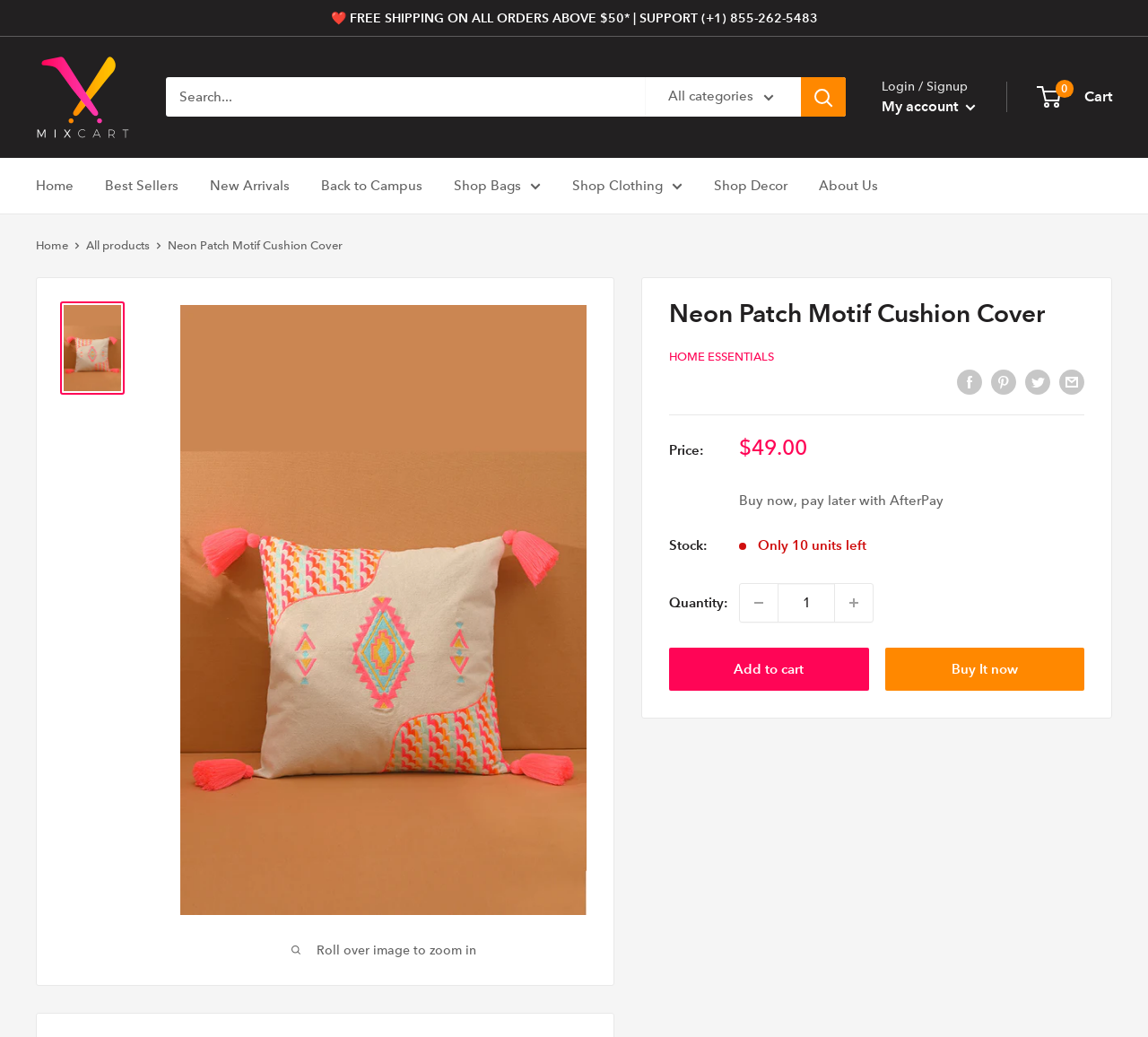With reference to the image, please provide a detailed answer to the following question: What is the price of the product?

I found the answer by looking at the LayoutTable section, where it says 'Sale price $49.00' in the 'Price:' row.